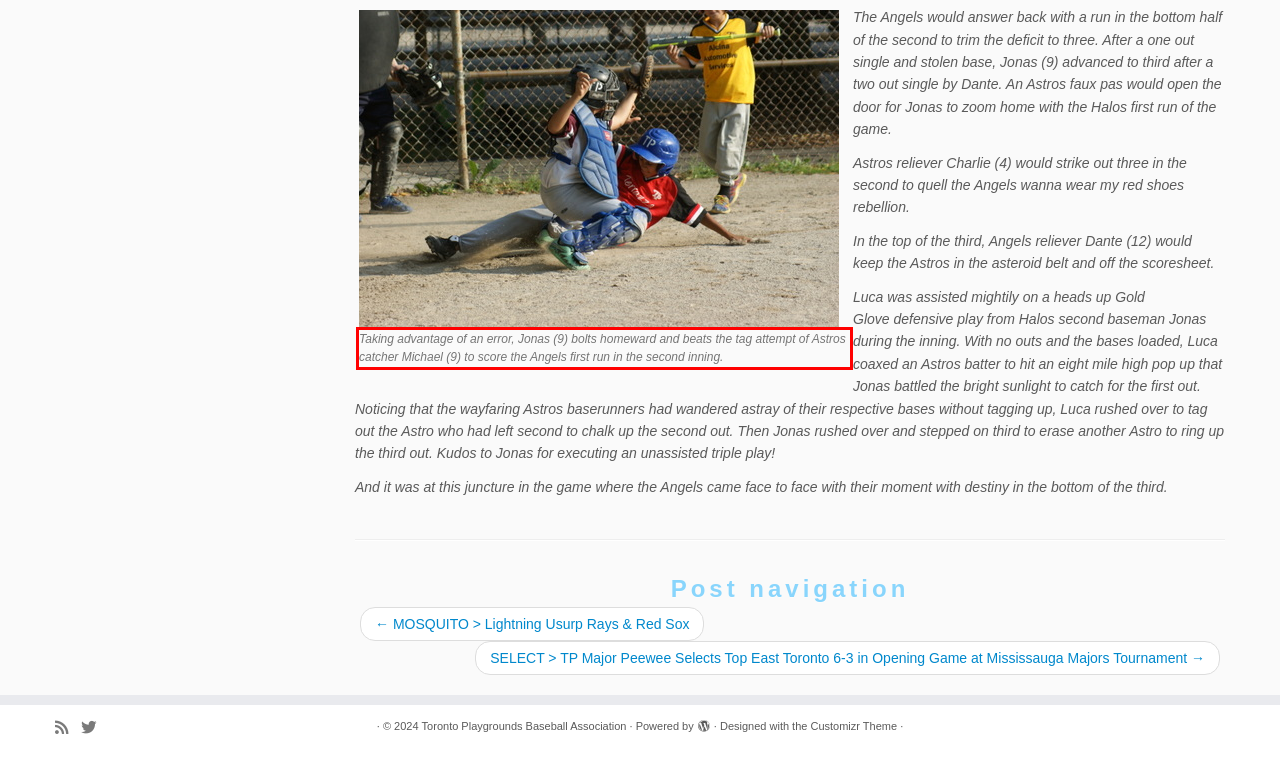Look at the webpage screenshot and recognize the text inside the red bounding box.

Taking advantage of an error, Jonas (9) bolts homeward and beats the tag attempt of Astros catcher Michael (9) to score the Angels first run in the second inning.